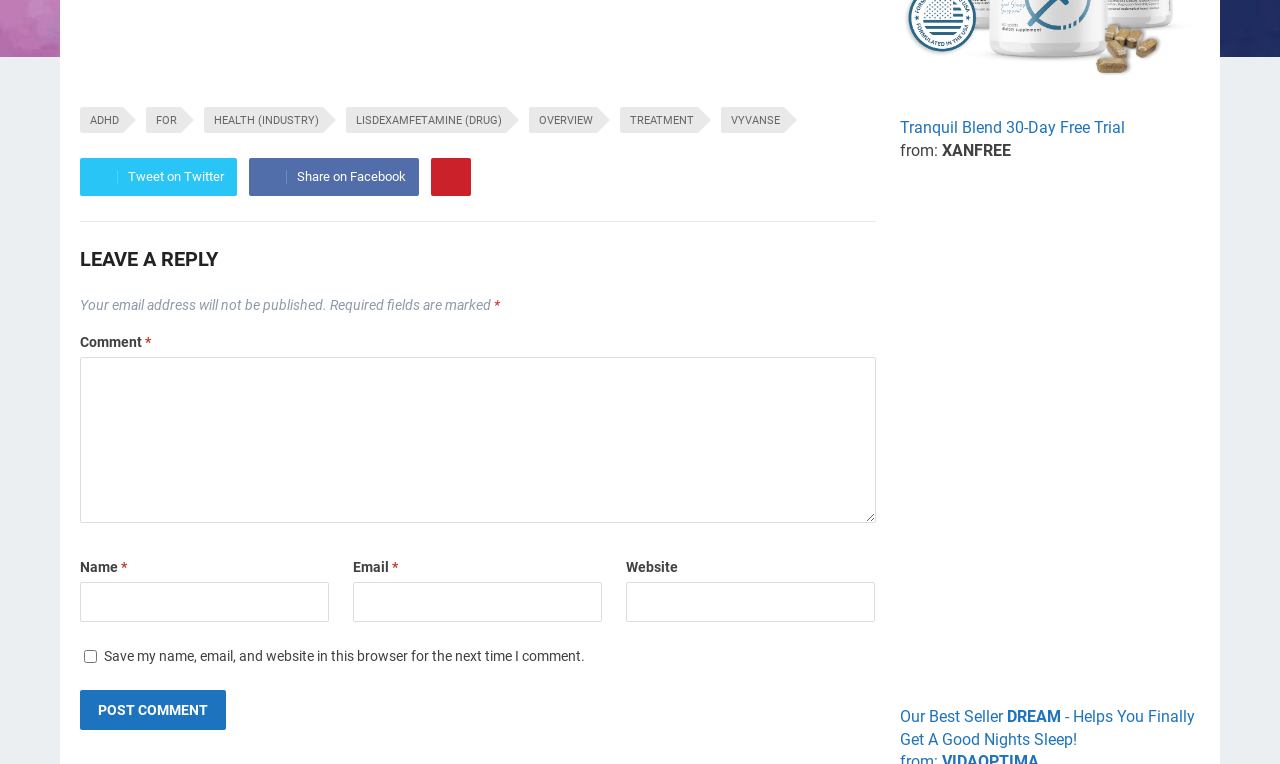What is the 'Tranquil Blend'?
From the screenshot, supply a one-word or short-phrase answer.

A 30-Day Free Trial